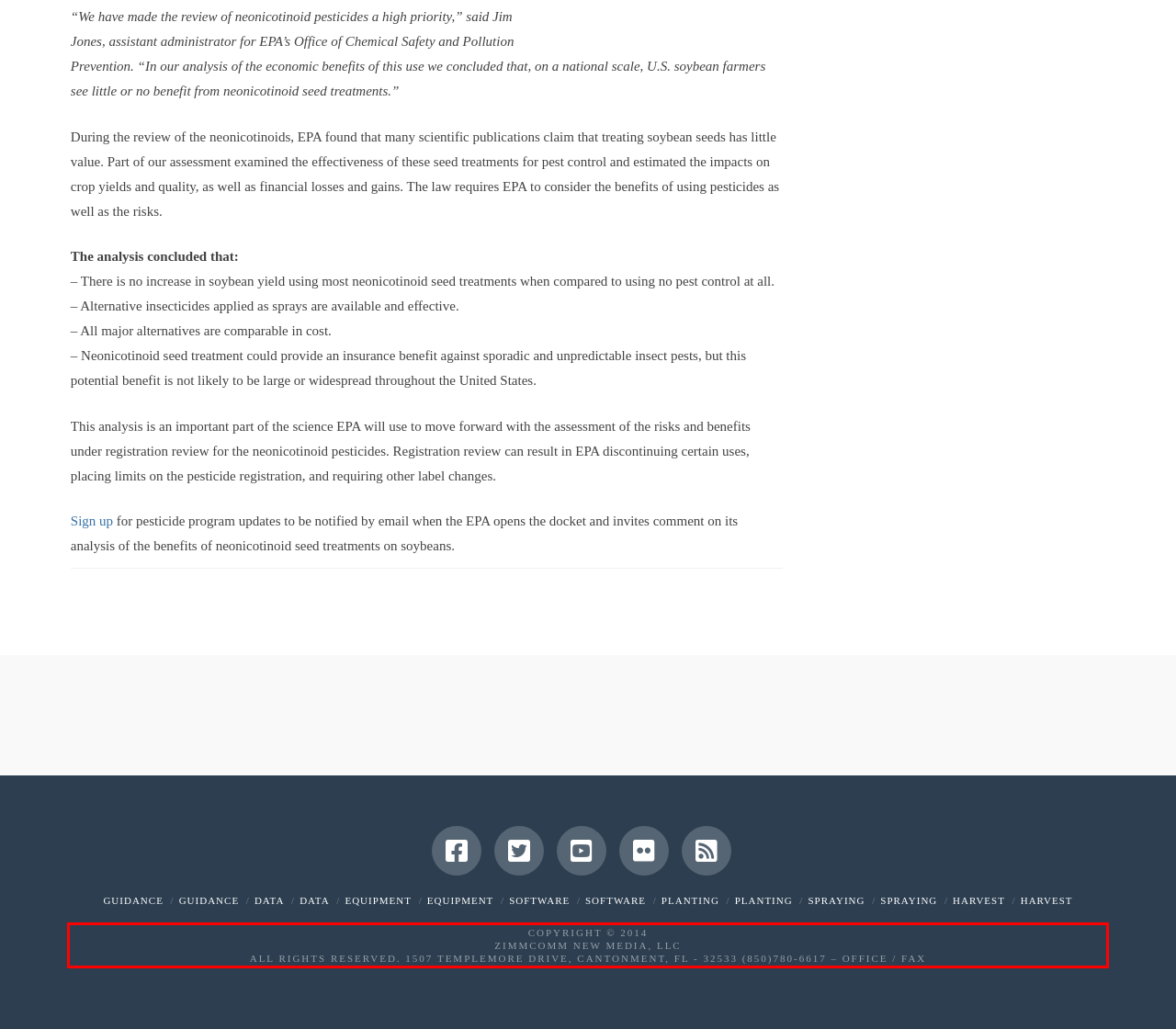You are given a webpage screenshot with a red bounding box around a UI element. Extract and generate the text inside this red bounding box.

COPYRIGHT © 2014 ZIMMCOMM NEW MEDIA, LLC ALL RIGHTS RESERVED. 1507 TEMPLEMORE DRIVE, CANTONMENT, FL - 32533 (850)780-6617 – OFFICE / FAX